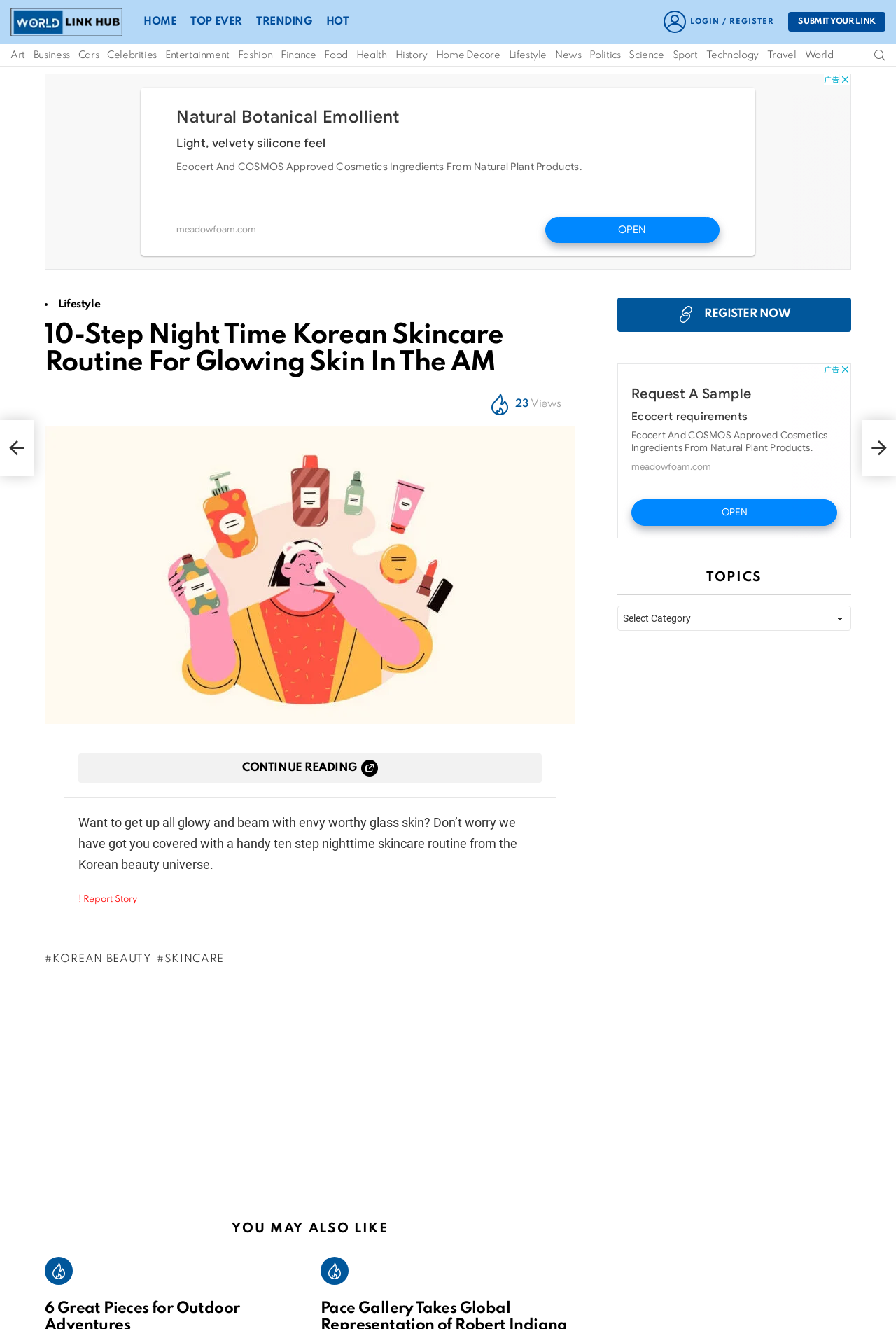Please determine the bounding box coordinates of the area that needs to be clicked to complete this task: 'Read the 10-Step Night Time Korean Skincare Routine For Glowing Skin In The AM article'. The coordinates must be four float numbers between 0 and 1, formatted as [left, top, right, bottom].

[0.05, 0.243, 0.642, 0.284]